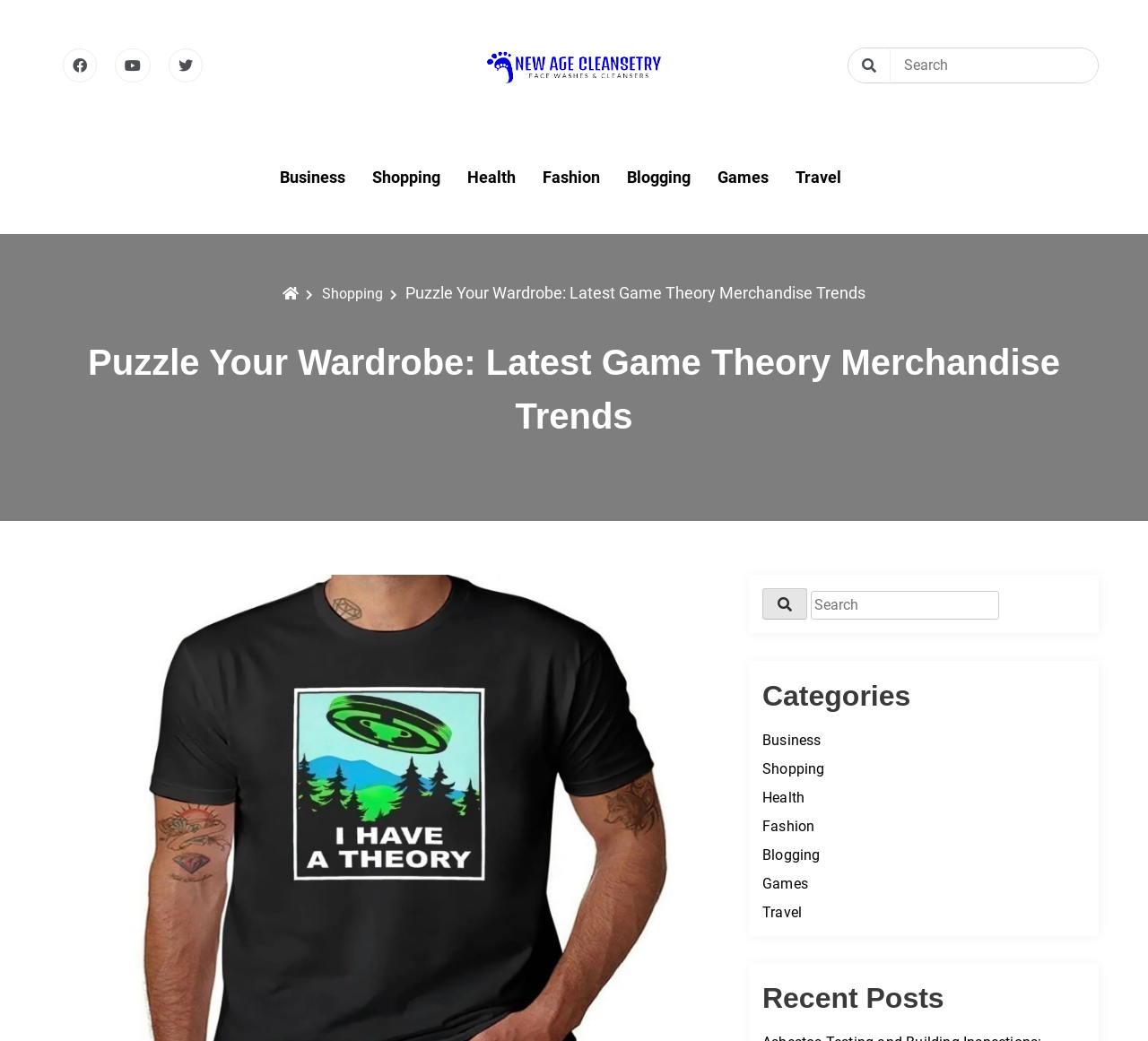Identify the bounding box coordinates of the section to be clicked to complete the task described by the following instruction: "Search for specific keywords". The coordinates should be four float numbers between 0 and 1, formatted as [left, top, right, bottom].

[0.706, 0.568, 0.87, 0.596]